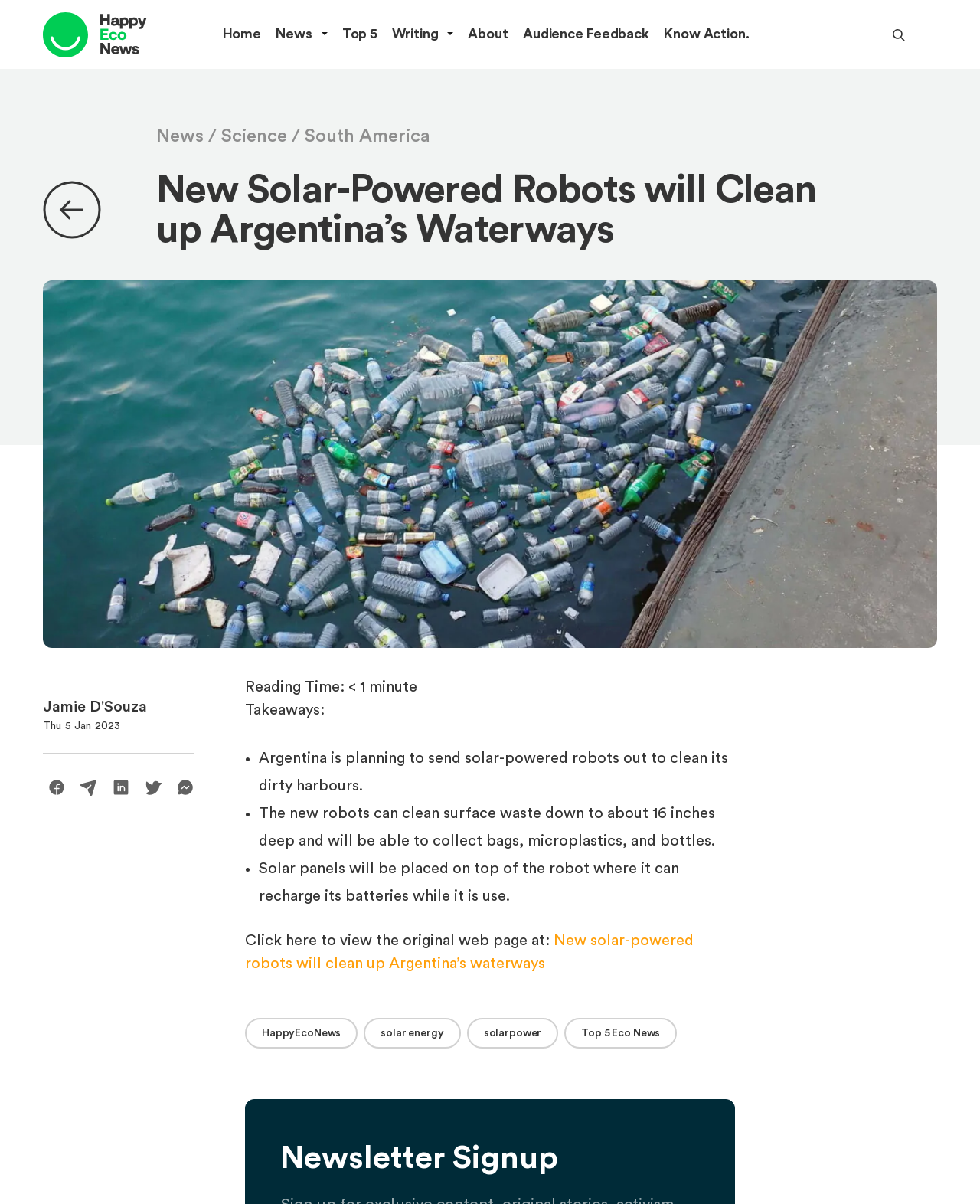Bounding box coordinates are specified in the format (top-left x, top-left y, bottom-right x, bottom-right y). All values are floating point numbers bounded between 0 and 1. Please provide the bounding box coordinate of the region this sentence describes: Top 5 Eco News

[0.578, 0.847, 0.689, 0.87]